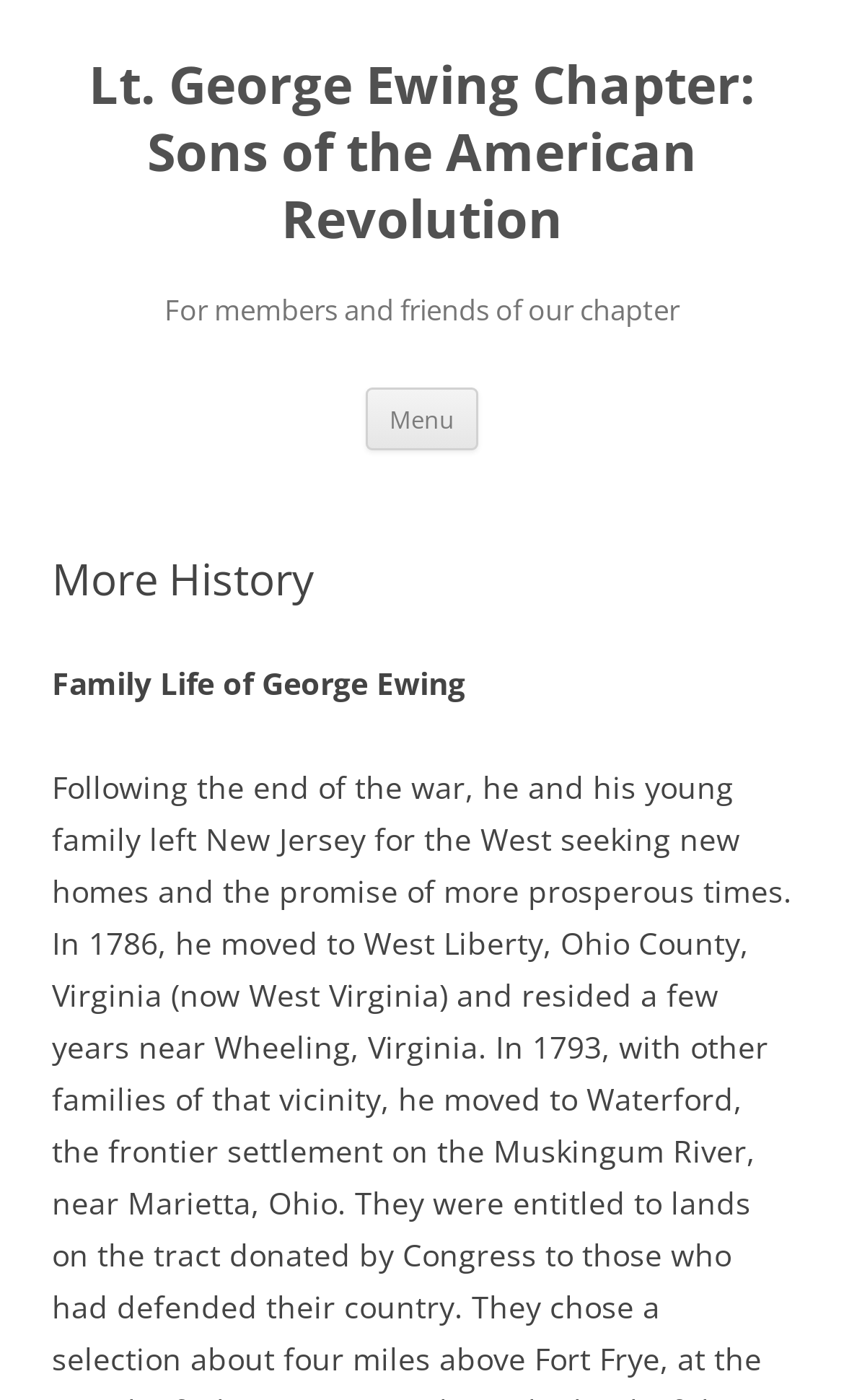Analyze the image and provide a detailed answer to the question: What is the name of the chapter?

The name of the chapter can be found in the heading element at the top of the page, which reads 'Lt. George Ewing Chapter: Sons of the American Revolution'.